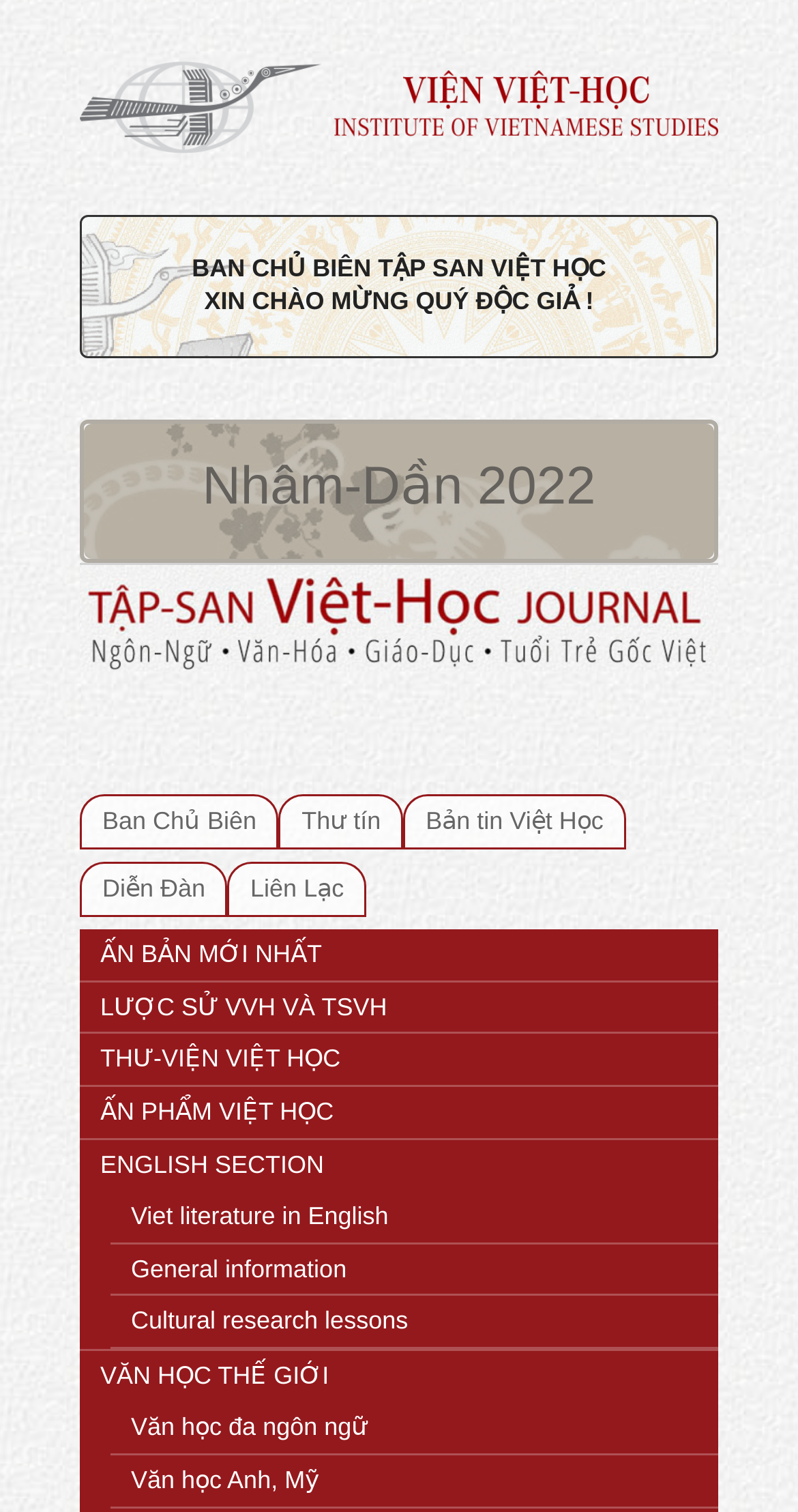Locate the bounding box of the UI element with the following description: "Cultural research lessons".

[0.138, 0.858, 0.9, 0.891]